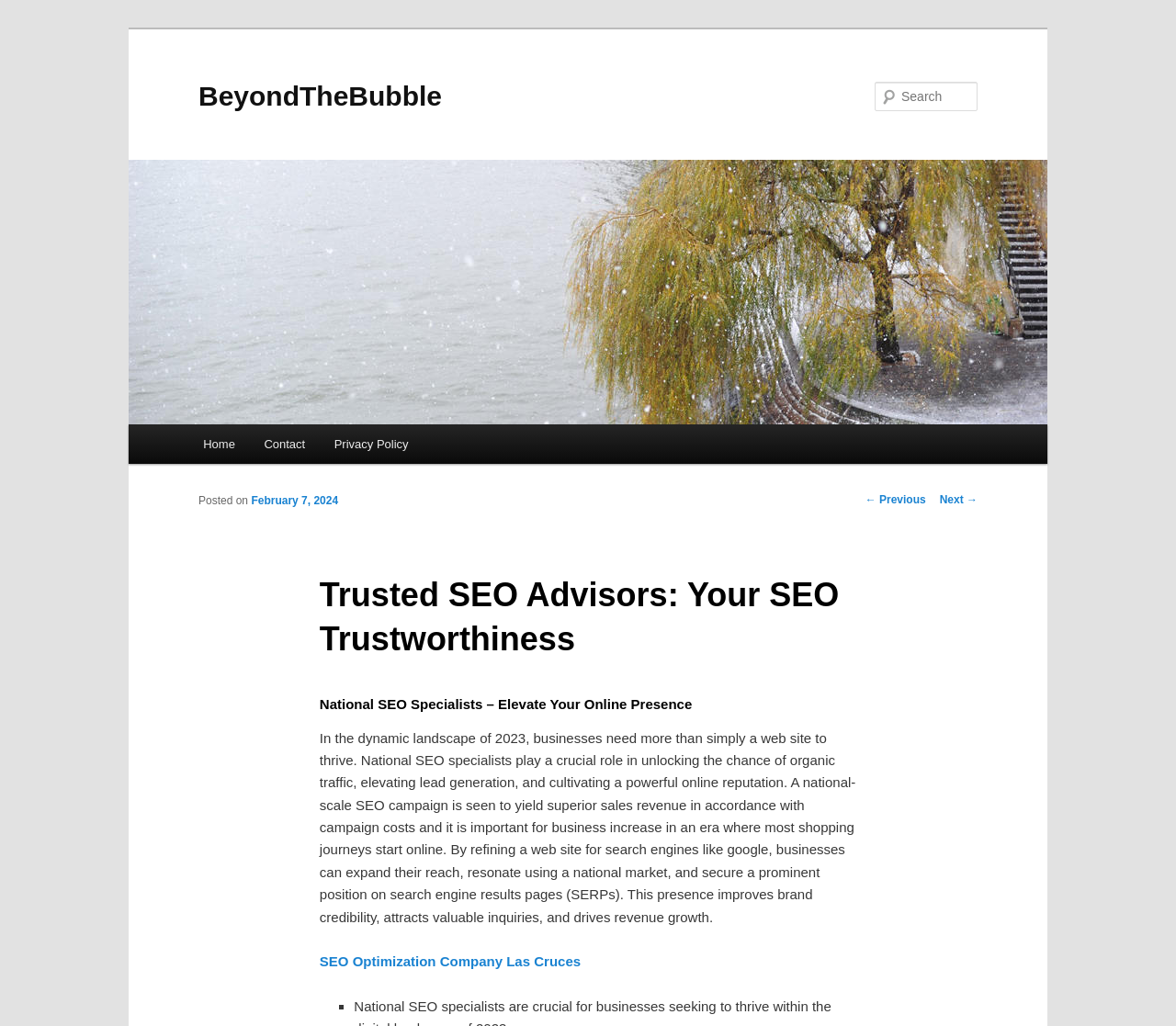Please find and report the bounding box coordinates of the element to click in order to perform the following action: "Visit the Contact page". The coordinates should be expressed as four float numbers between 0 and 1, in the format [left, top, right, bottom].

[0.212, 0.414, 0.272, 0.452]